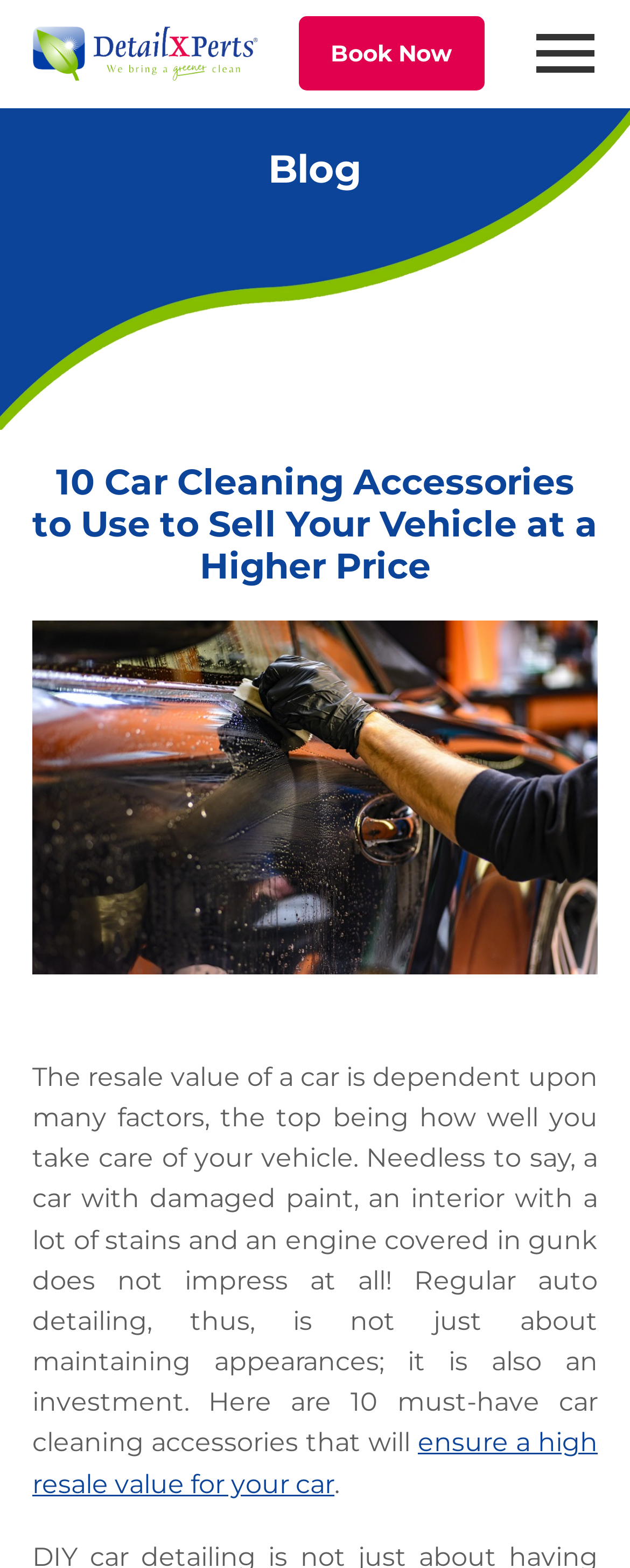Find the bounding box coordinates for the HTML element specified by: "Book Now".

[0.474, 0.01, 0.769, 0.058]